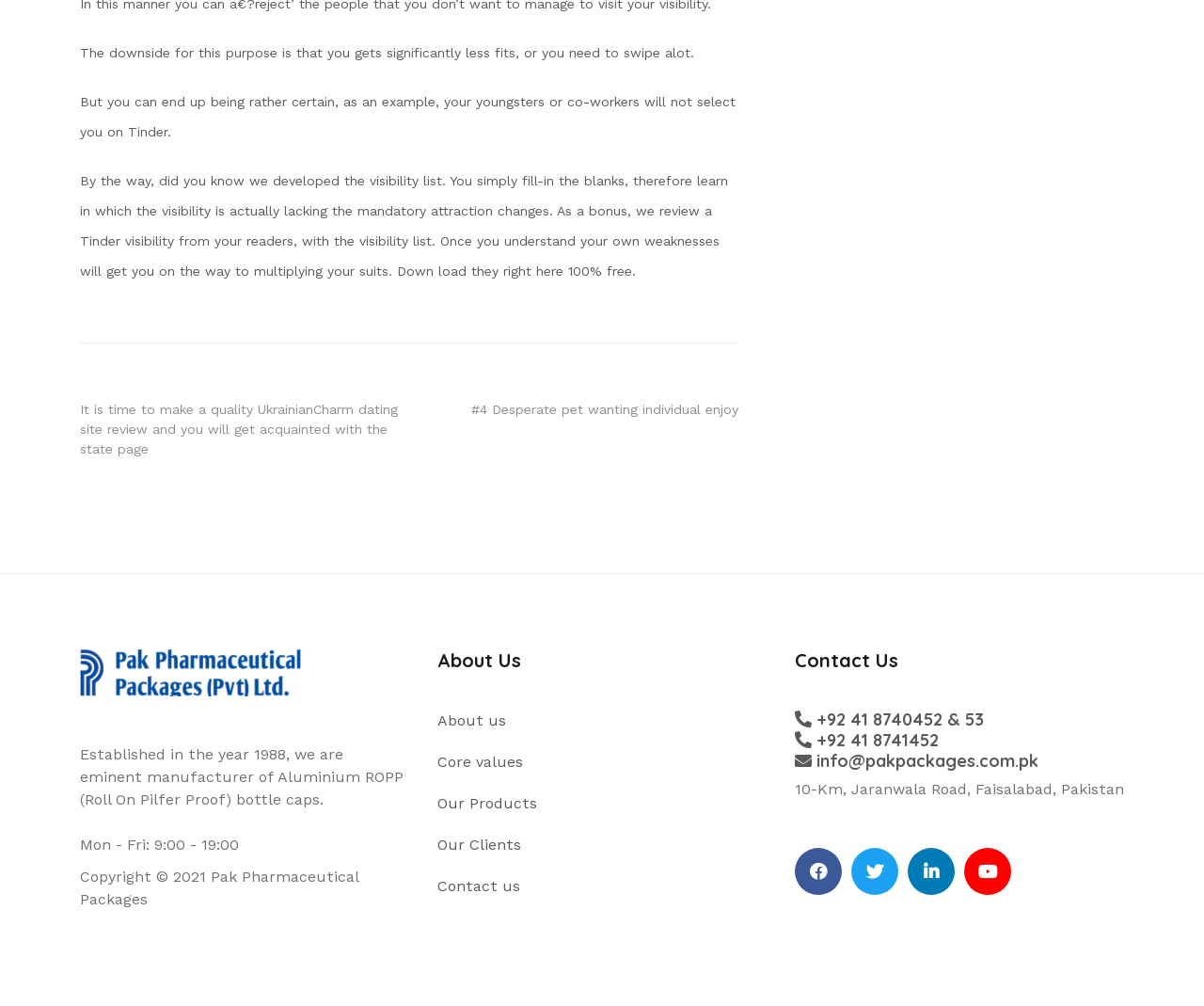Pinpoint the bounding box coordinates of the element that must be clicked to accomplish the following instruction: "Check the 'Core values' link". The coordinates should be in the format of four float numbers between 0 and 1, i.e., [left, top, right, bottom].

[0.363, 0.749, 0.434, 0.767]